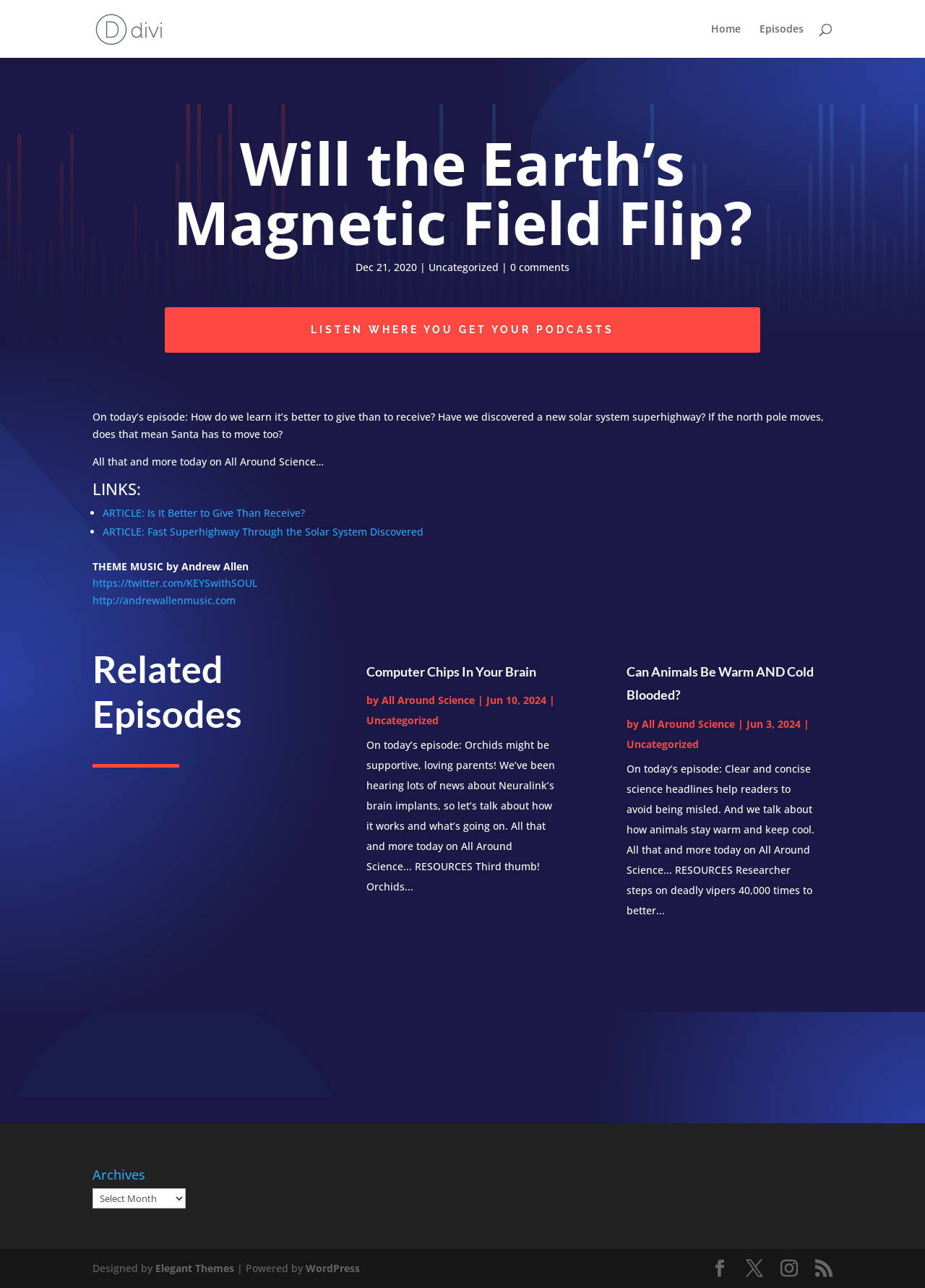Please specify the bounding box coordinates of the element that should be clicked to execute the given instruction: 'go to home page'. Ensure the coordinates are four float numbers between 0 and 1, expressed as [left, top, right, bottom].

[0.769, 0.019, 0.801, 0.045]